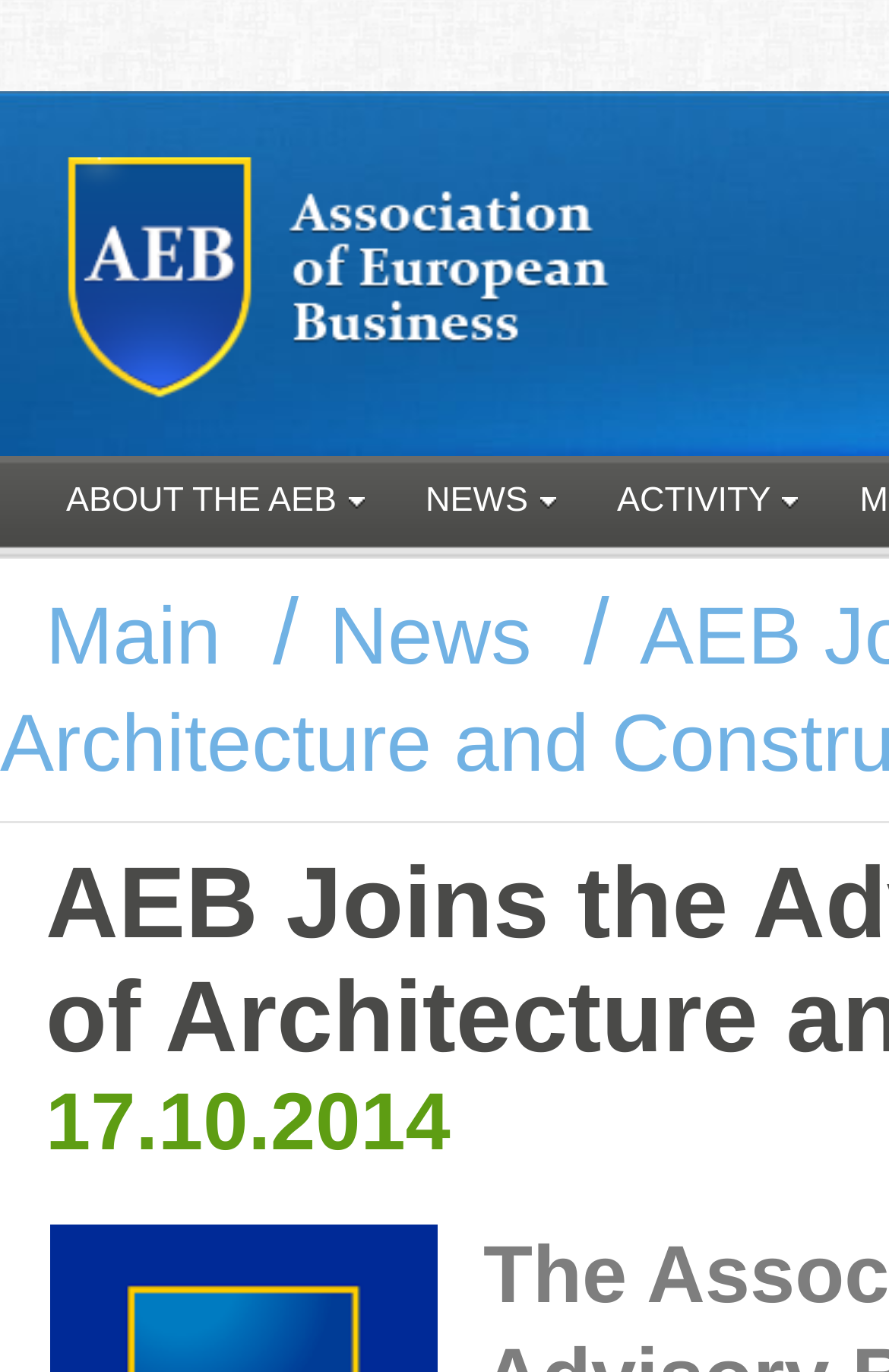Answer the question with a brief word or phrase:
What is the second main navigation link?

NEWS